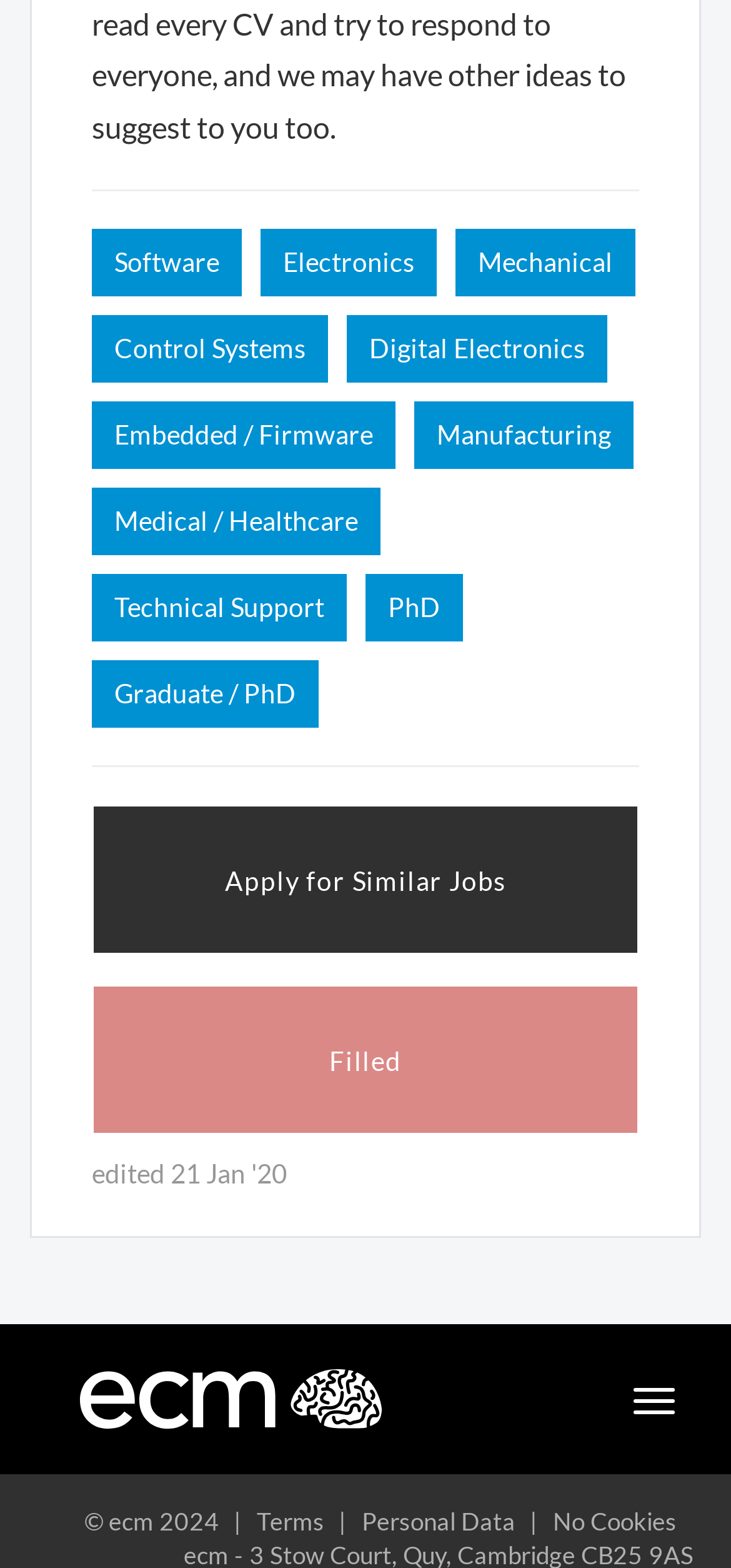Kindly determine the bounding box coordinates of the area that needs to be clicked to fulfill this instruction: "Click on Software".

[0.126, 0.146, 0.331, 0.189]